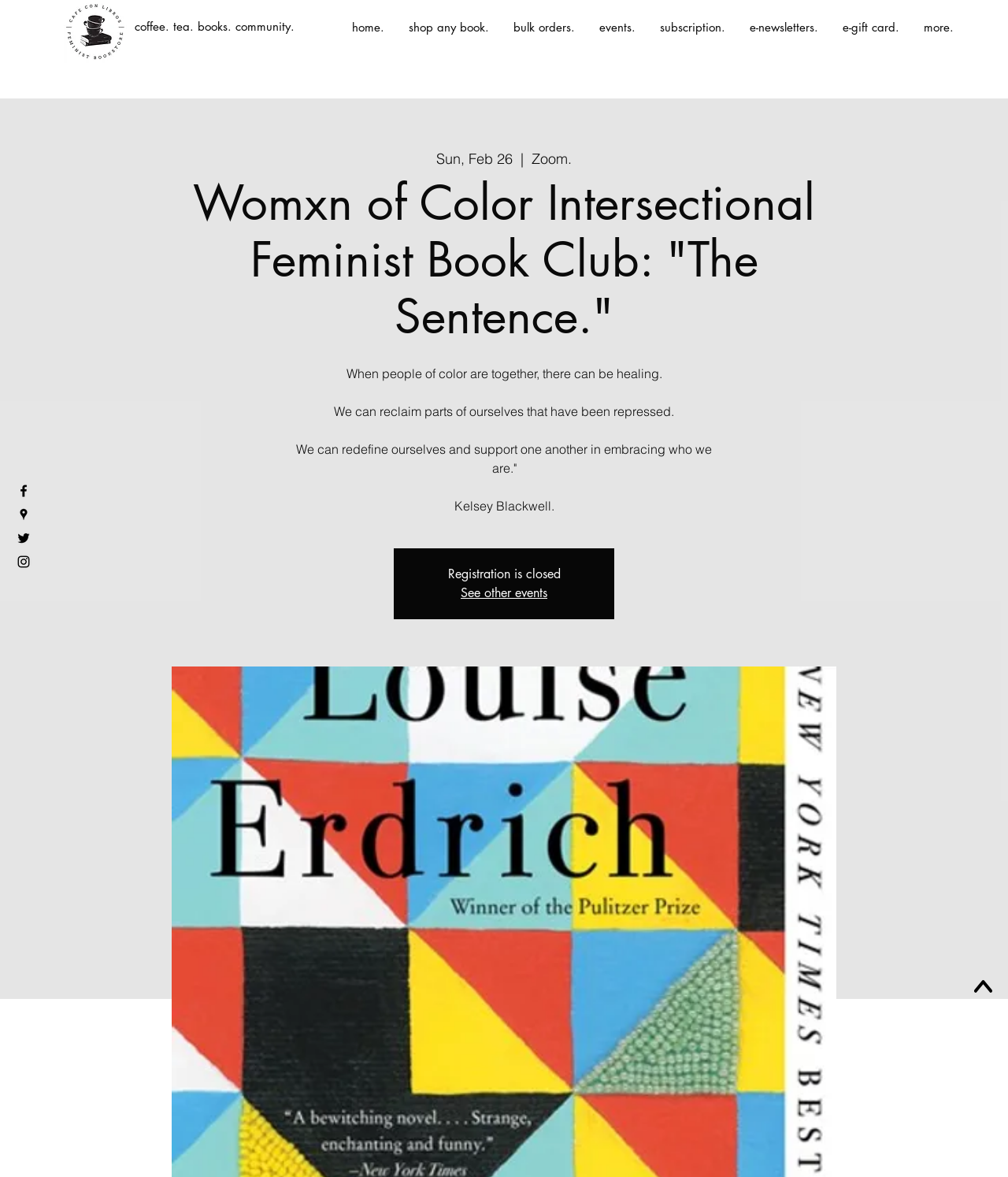Provide a short answer using a single word or phrase for the following question: 
What is written above the navigation menu?

coffee. tea. books. community.